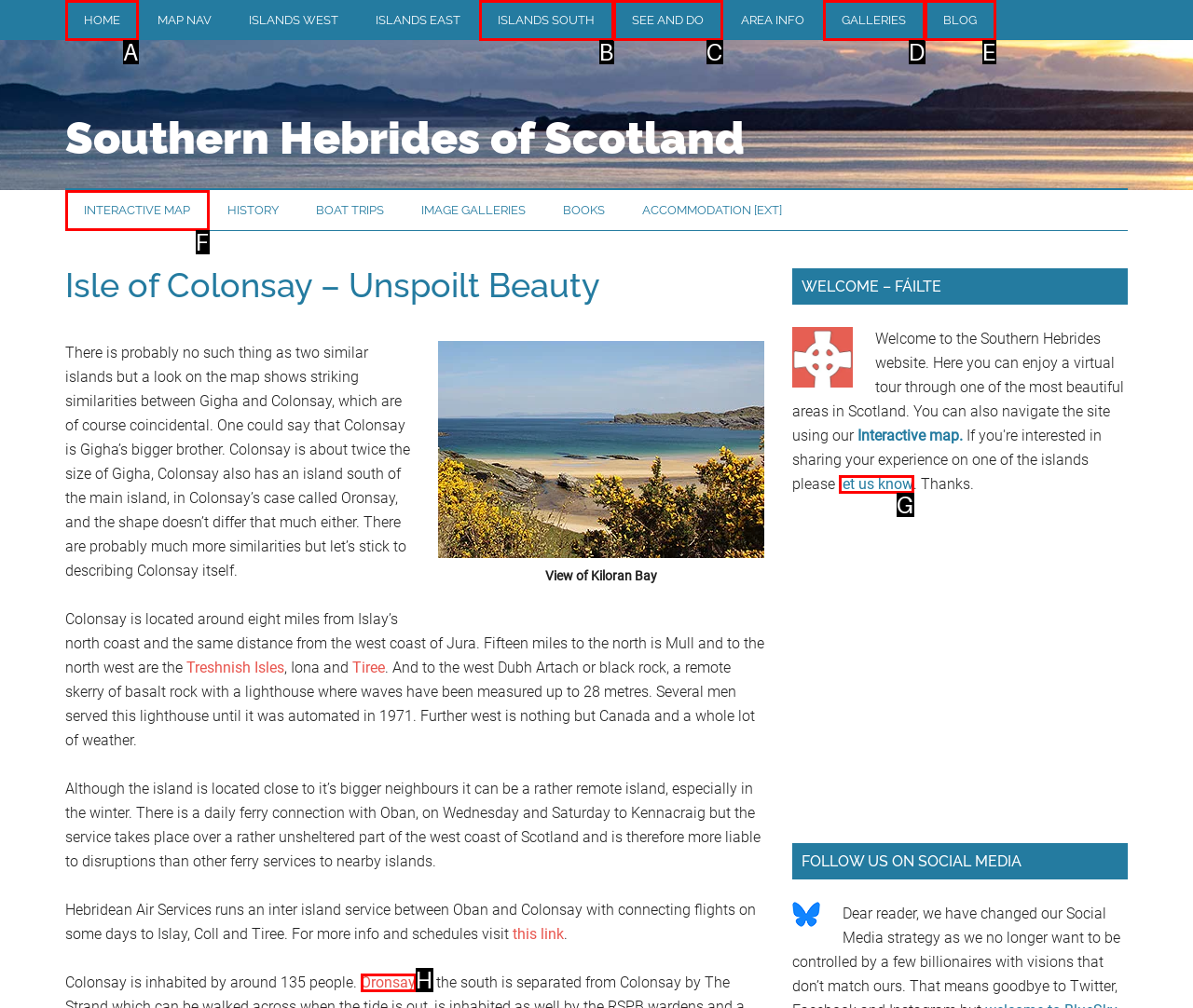To perform the task "Click on the 'HOME' link", which UI element's letter should you select? Provide the letter directly.

A